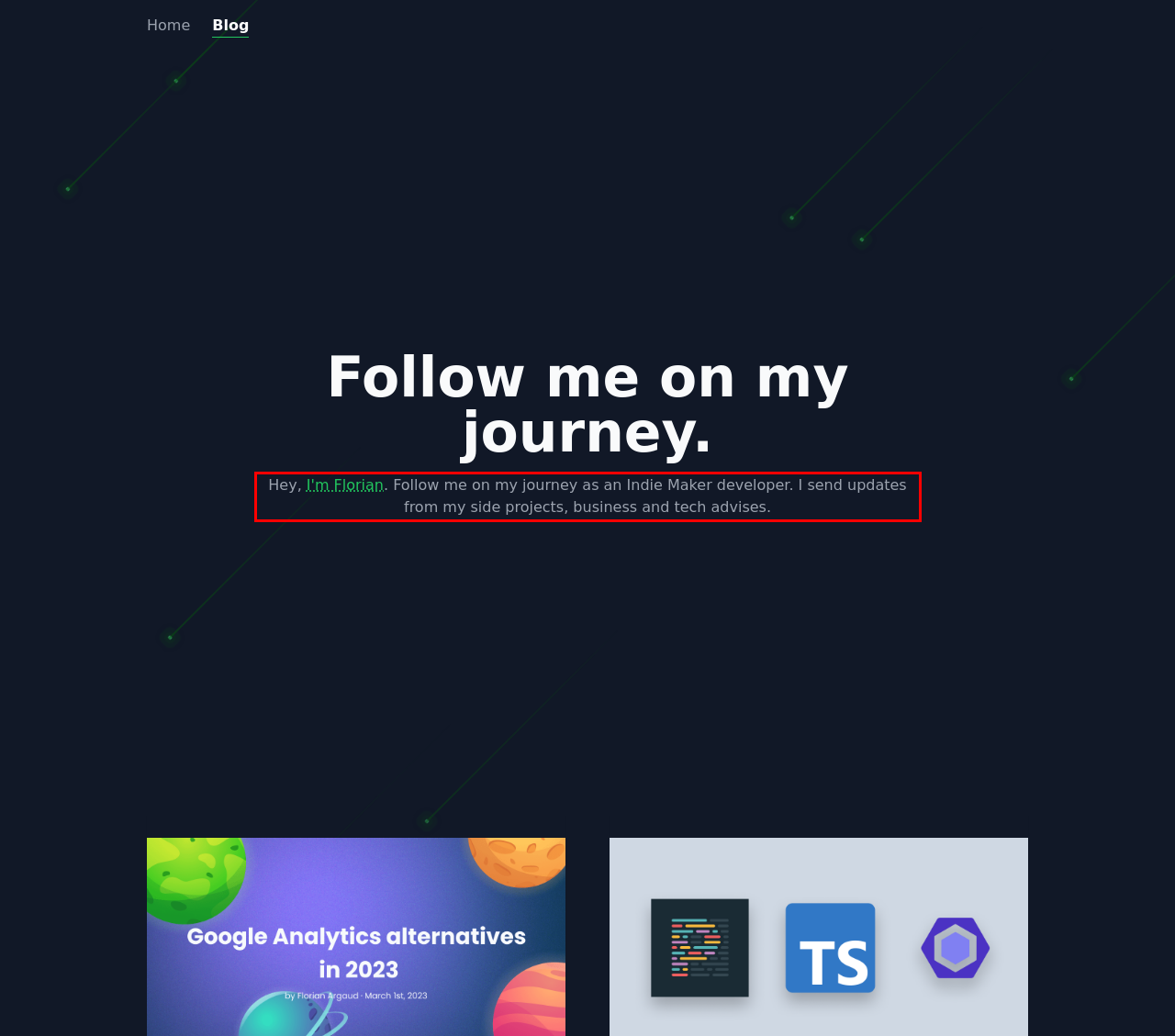You have a screenshot of a webpage with a red bounding box. Identify and extract the text content located inside the red bounding box.

Hey, I'm Florian. Follow me on my journey as an Indie Maker developer. I send updates from my side projects, business and tech advises.